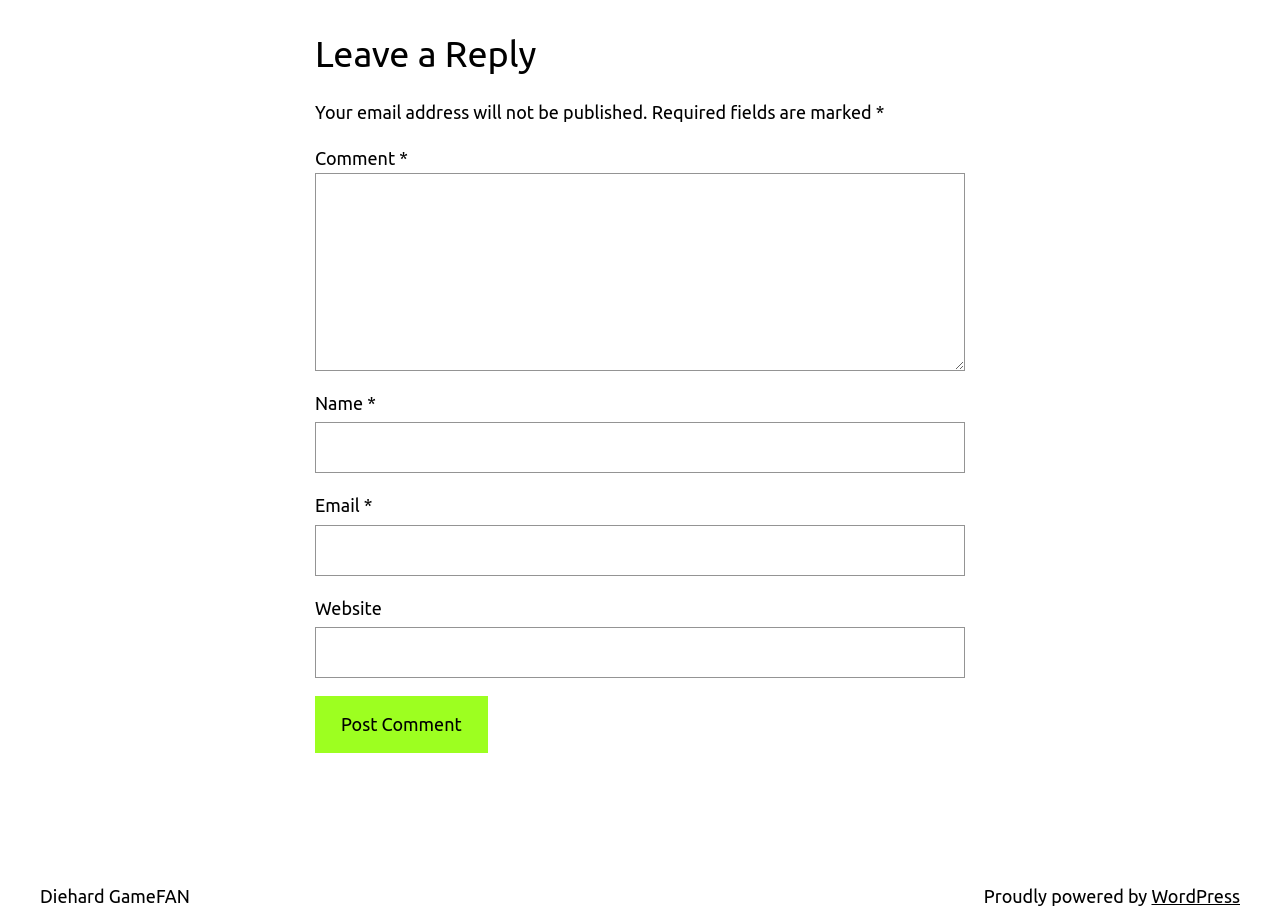Given the element description Home Office .cls-1{fill:#231f20}, specify the bounding box coordinates of the corresponding UI element in the format (top-left x, top-left y, bottom-right x, bottom-right y). All values must be between 0 and 1.

None